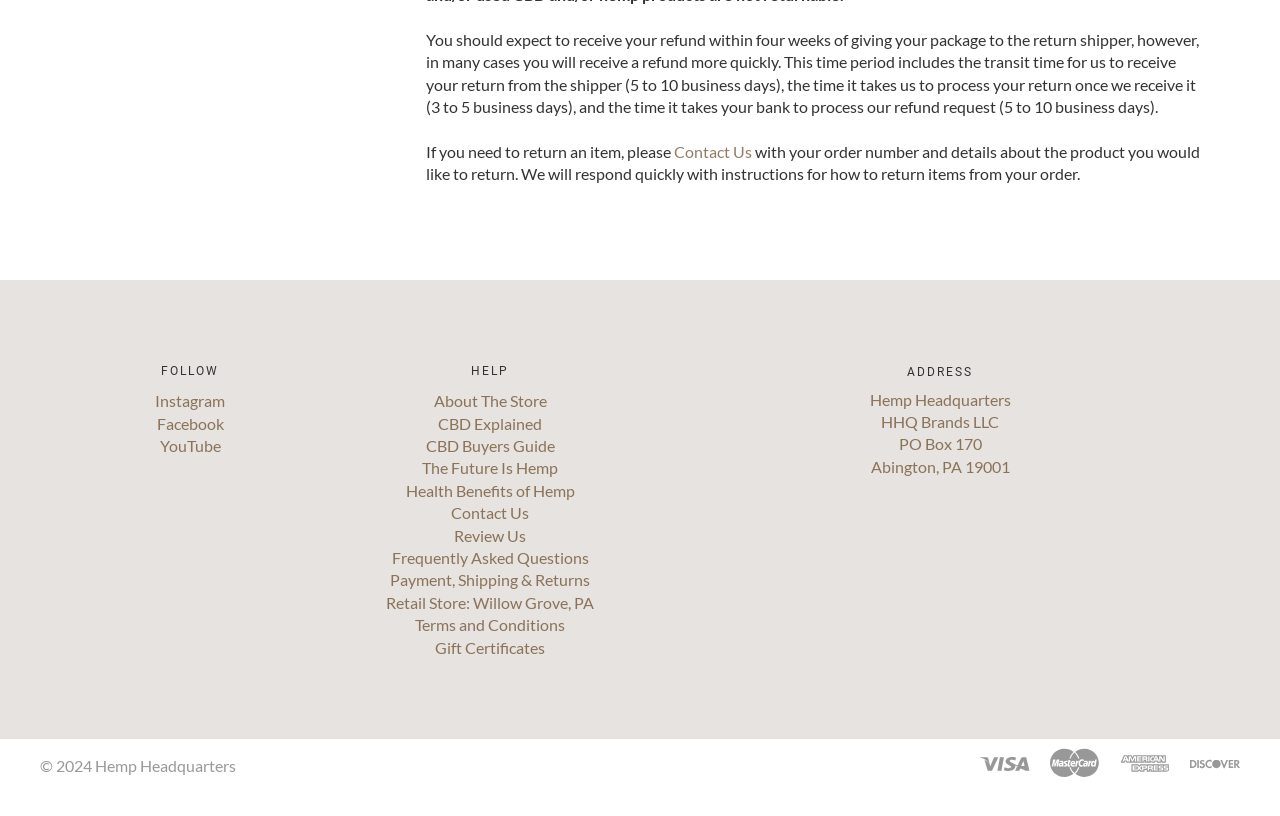Identify the bounding box coordinates for the element you need to click to achieve the following task: "Get to Retail Store: Willow Grove, PA". Provide the bounding box coordinates as four float numbers between 0 and 1, in the form [left, top, right, bottom].

[0.302, 0.726, 0.464, 0.75]